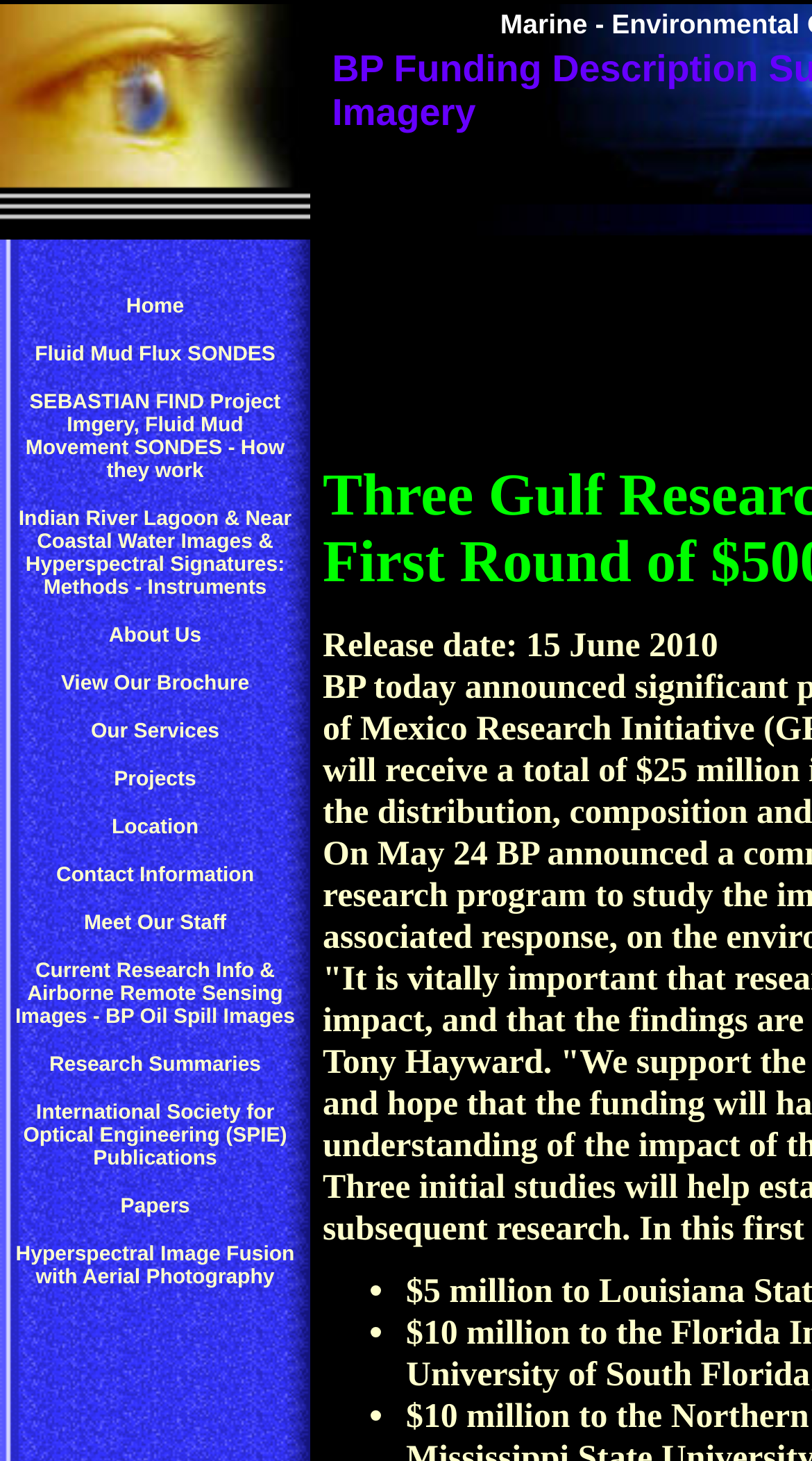Find the bounding box coordinates for the area that should be clicked to accomplish the instruction: "View Fluid Mud Flux SONDES".

[0.043, 0.228, 0.339, 0.252]